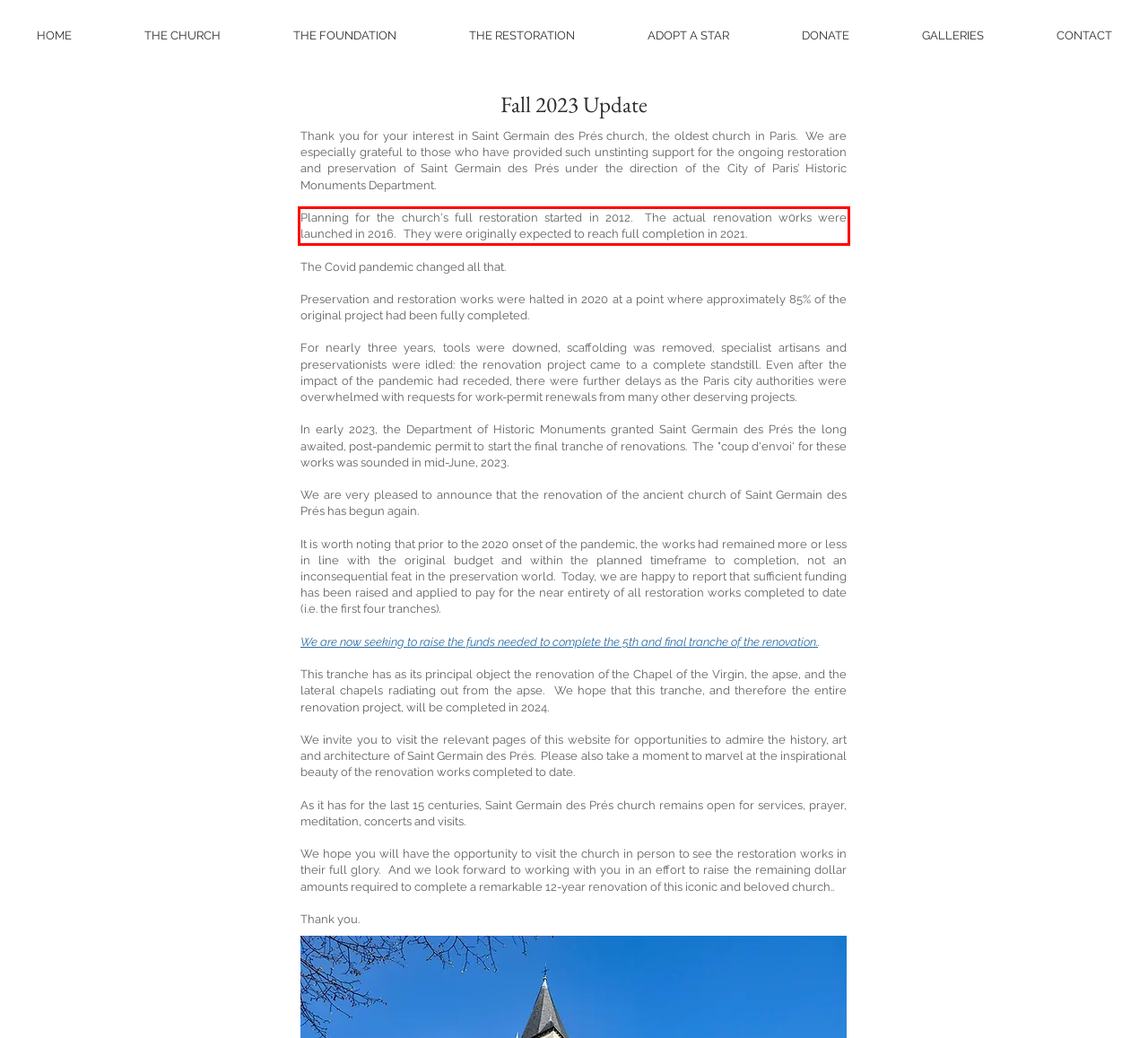You have a screenshot of a webpage with a red bounding box. Use OCR to generate the text contained within this red rectangle.

Planning for the church's full restoration started in 2012. The actual renovation w0rks were launched in 2016. They were originally expected to reach full completion in 2021.